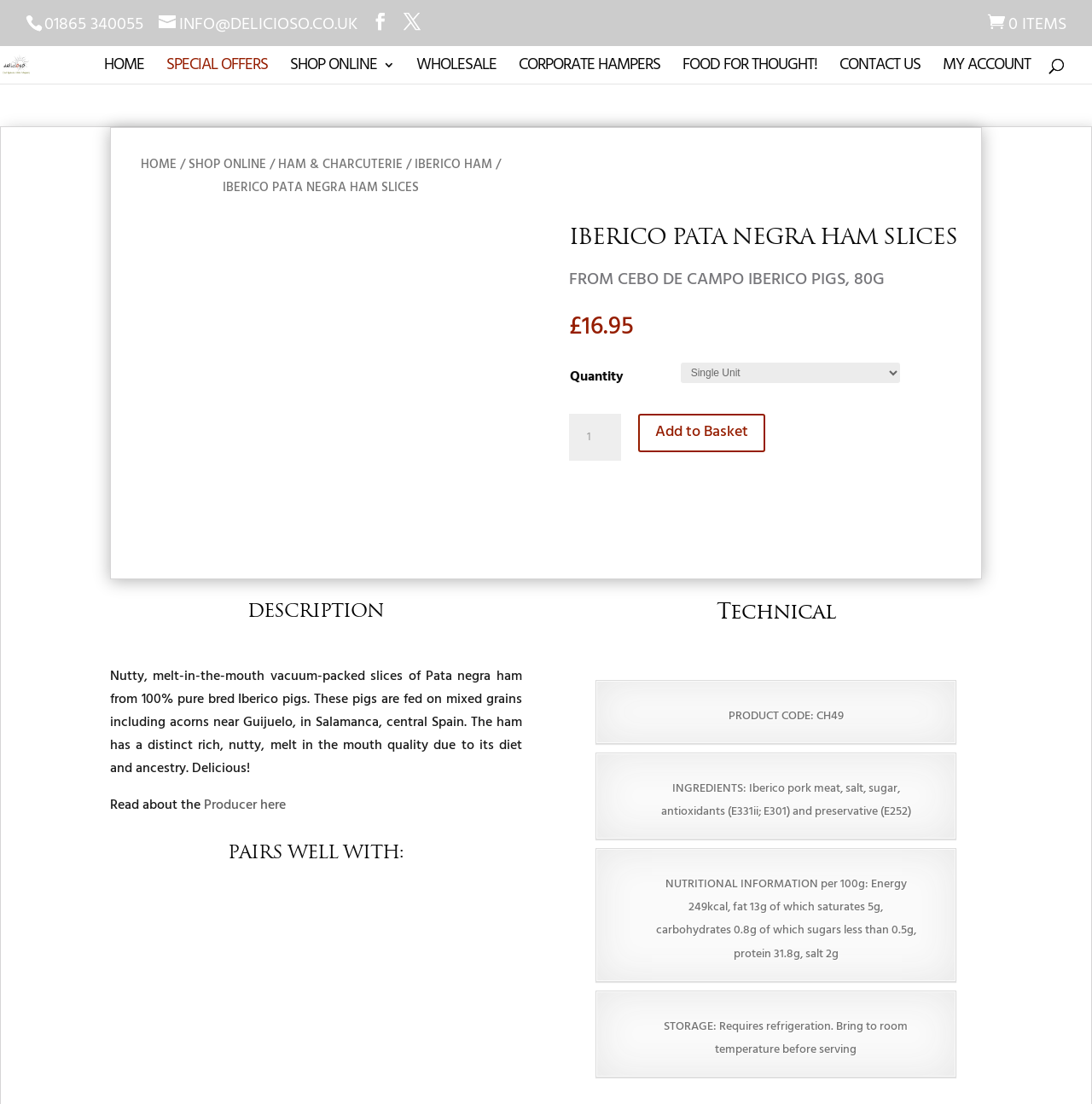Please identify the bounding box coordinates of the area I need to click to accomplish the following instruction: "Add the Iberico Pata Negra Ham Slices to the basket".

[0.584, 0.375, 0.701, 0.41]